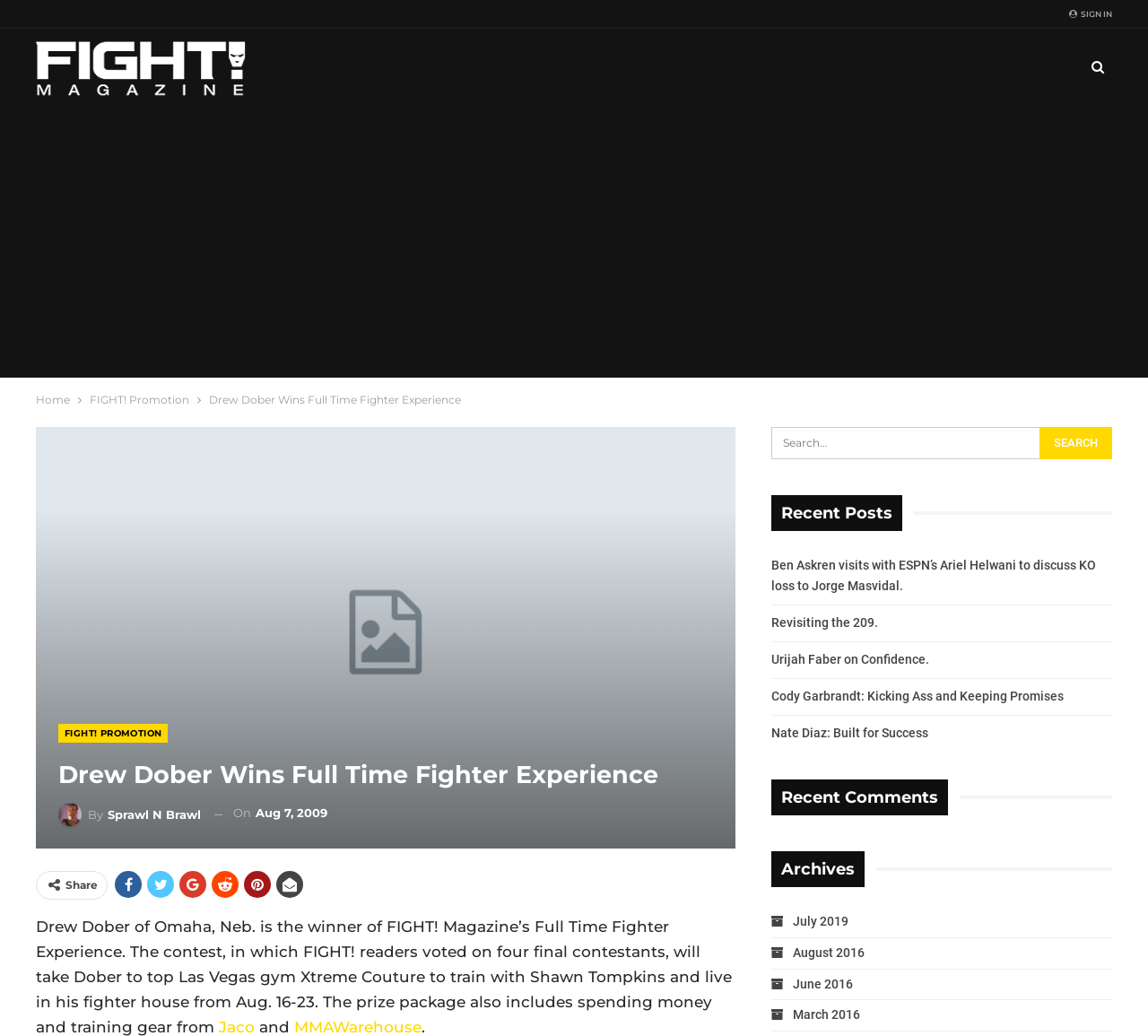Please answer the following question using a single word or phrase: 
What is the name of the winner of FIGHT! Magazine’s Full Time Fighter Experience?

Drew Dober